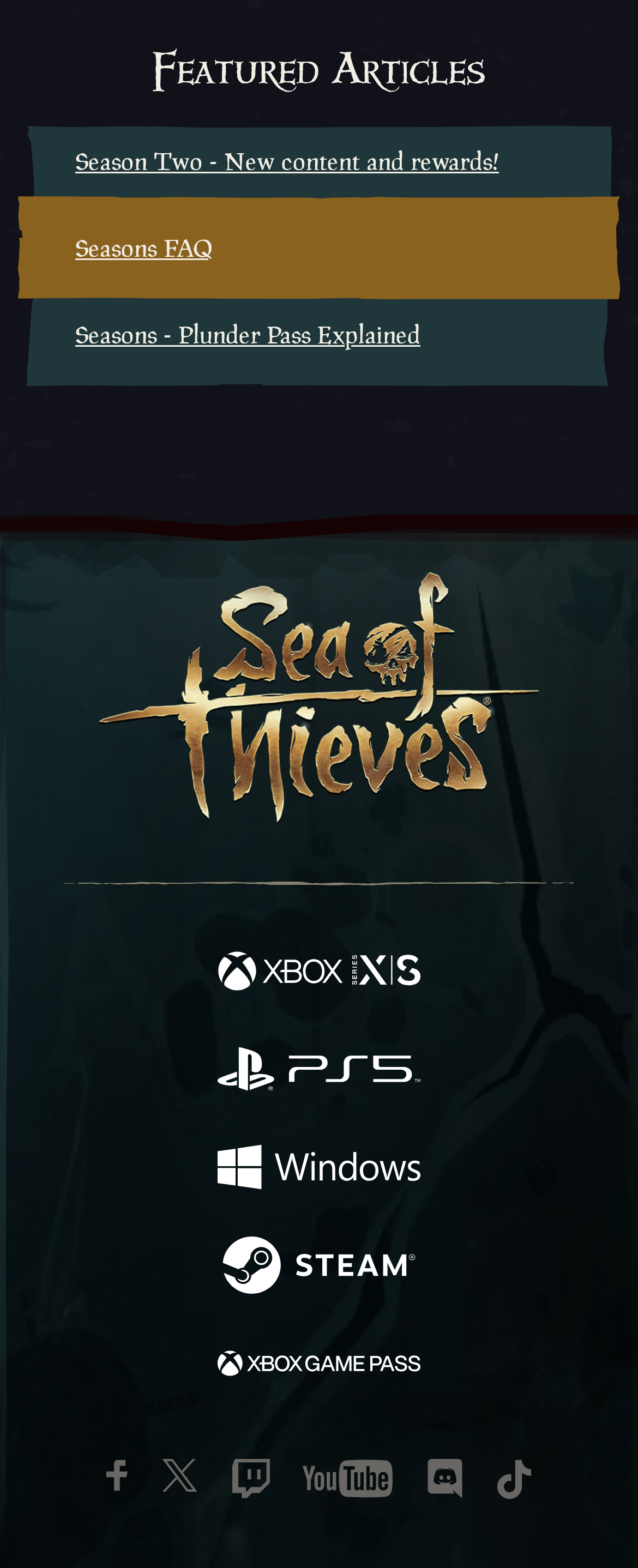Respond to the following question using a concise word or phrase: 
On which platforms is the game available?

Xbox, Playstation, Windows, Steam, Xbox Game Pass